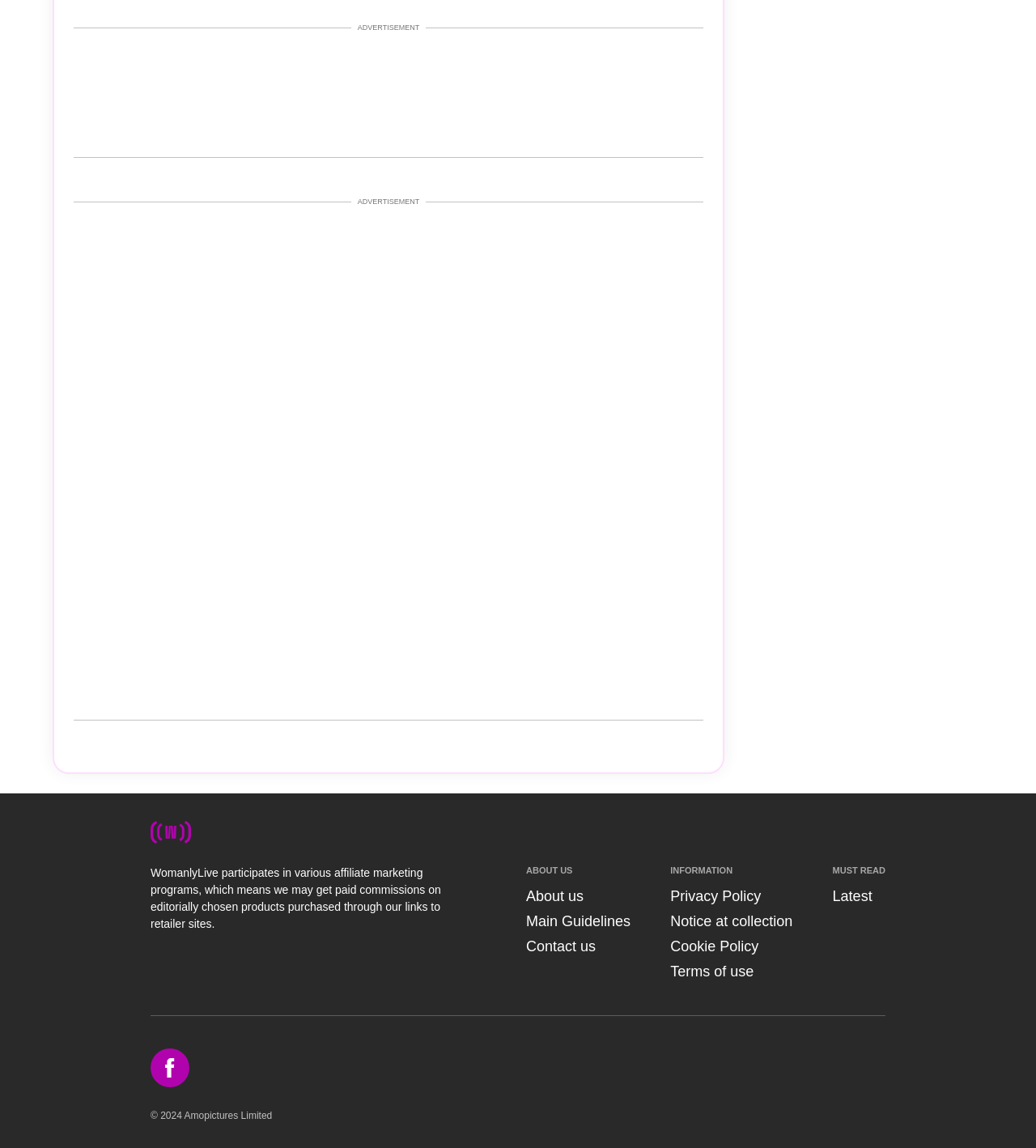Given the element description, predict the bounding box coordinates in the format (top-left x, top-left y, bottom-right x, bottom-right y). Make sure all values are between 0 and 1. Here is the element description: Terms of use

[0.647, 0.839, 0.728, 0.853]